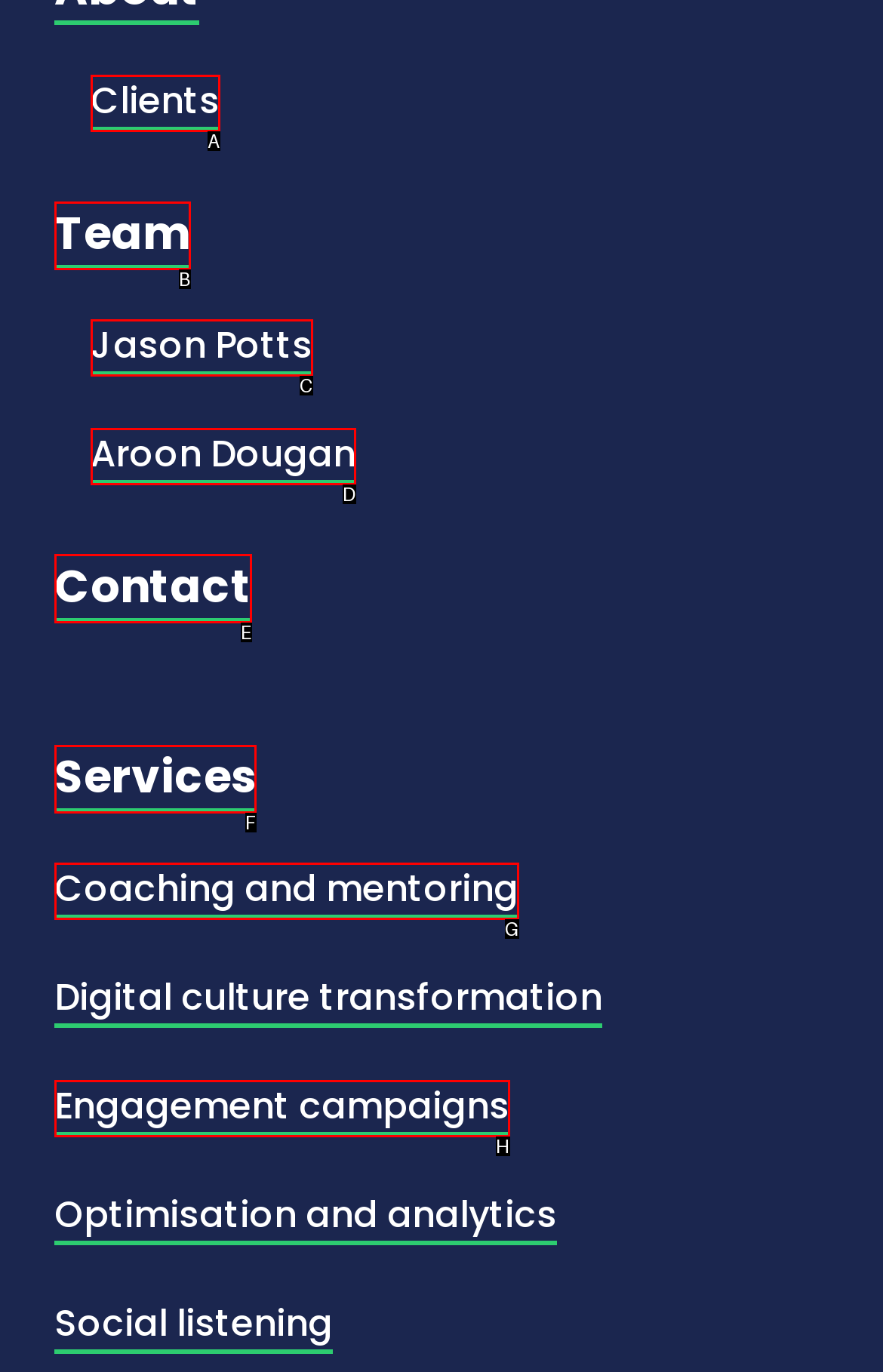To achieve the task: Contact us, which HTML element do you need to click?
Respond with the letter of the correct option from the given choices.

E